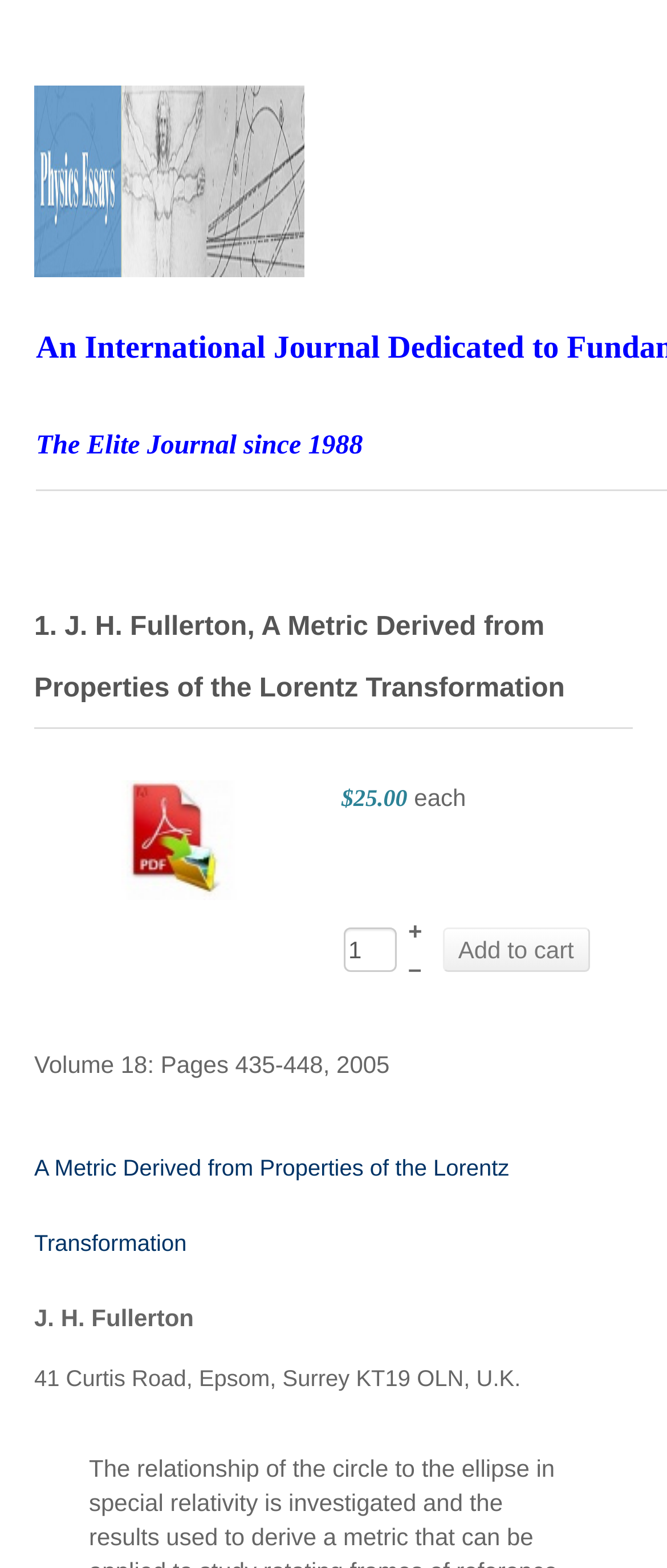Specify the bounding box coordinates (top-left x, top-left y, bottom-right x, bottom-right y) of the UI element in the screenshot that matches this description: Next Post →

None